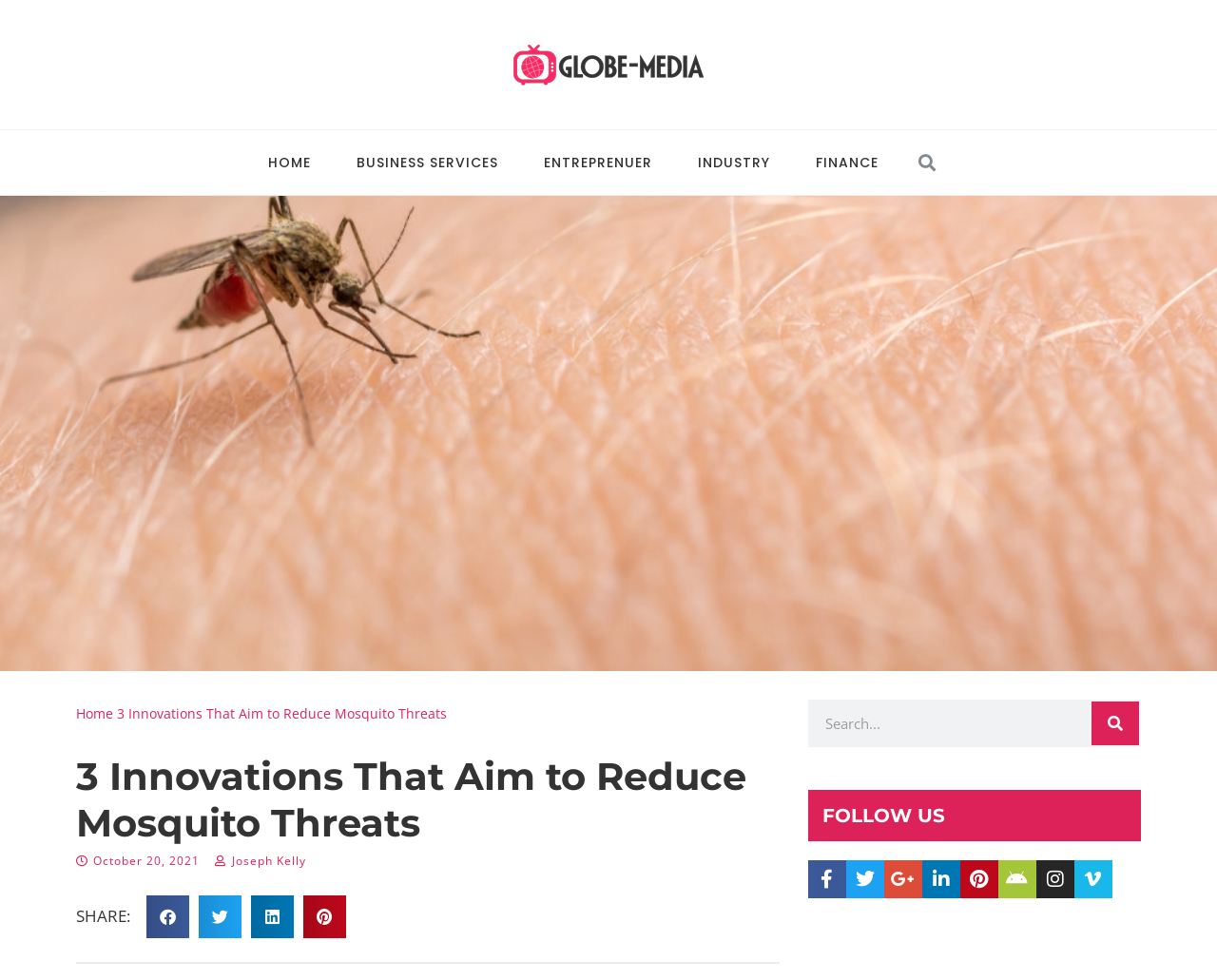Please indicate the bounding box coordinates of the element's region to be clicked to achieve the instruction: "Read the article published on October 20, 2021". Provide the coordinates as four float numbers between 0 and 1, i.e., [left, top, right, bottom].

[0.062, 0.873, 0.164, 0.884]